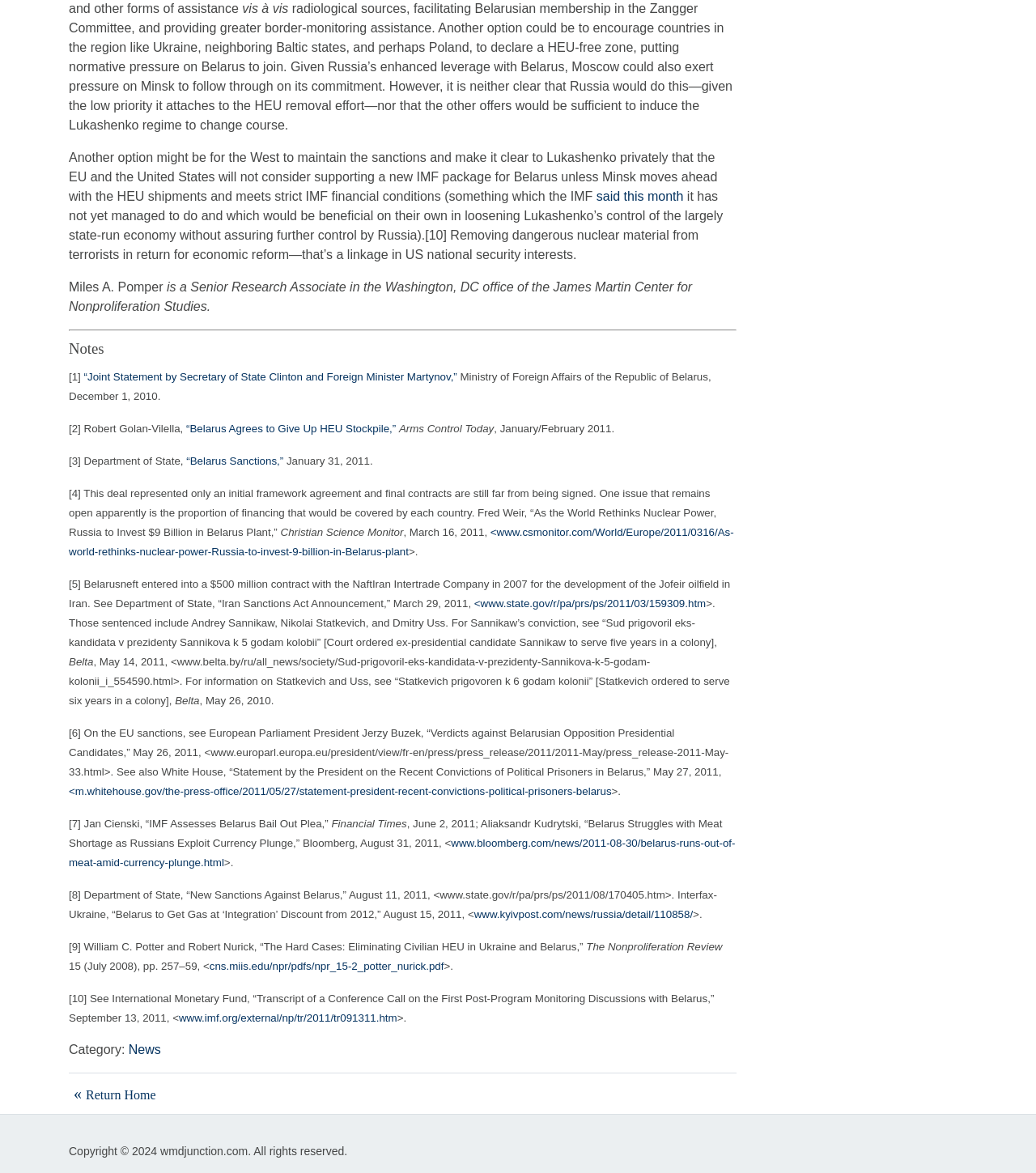Find the bounding box of the UI element described as: "“Belarus Sanctions,”". The bounding box coordinates should be given as four float values between 0 and 1, i.e., [left, top, right, bottom].

[0.18, 0.388, 0.274, 0.398]